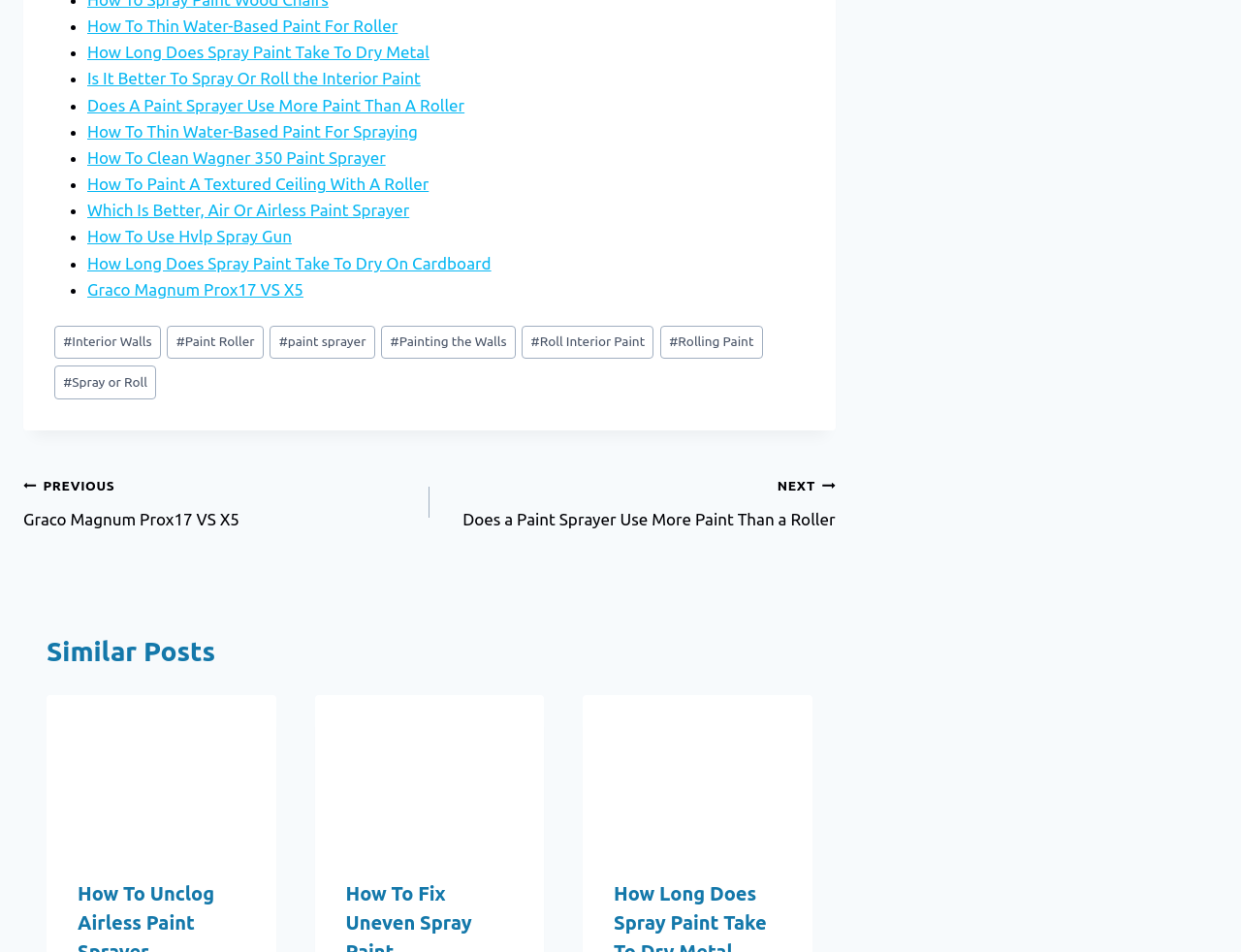What is the title of the navigation section?
Please provide a detailed and thorough answer to the question.

The navigation section has a heading 'Post navigation', which indicates that this section is for navigating between posts.